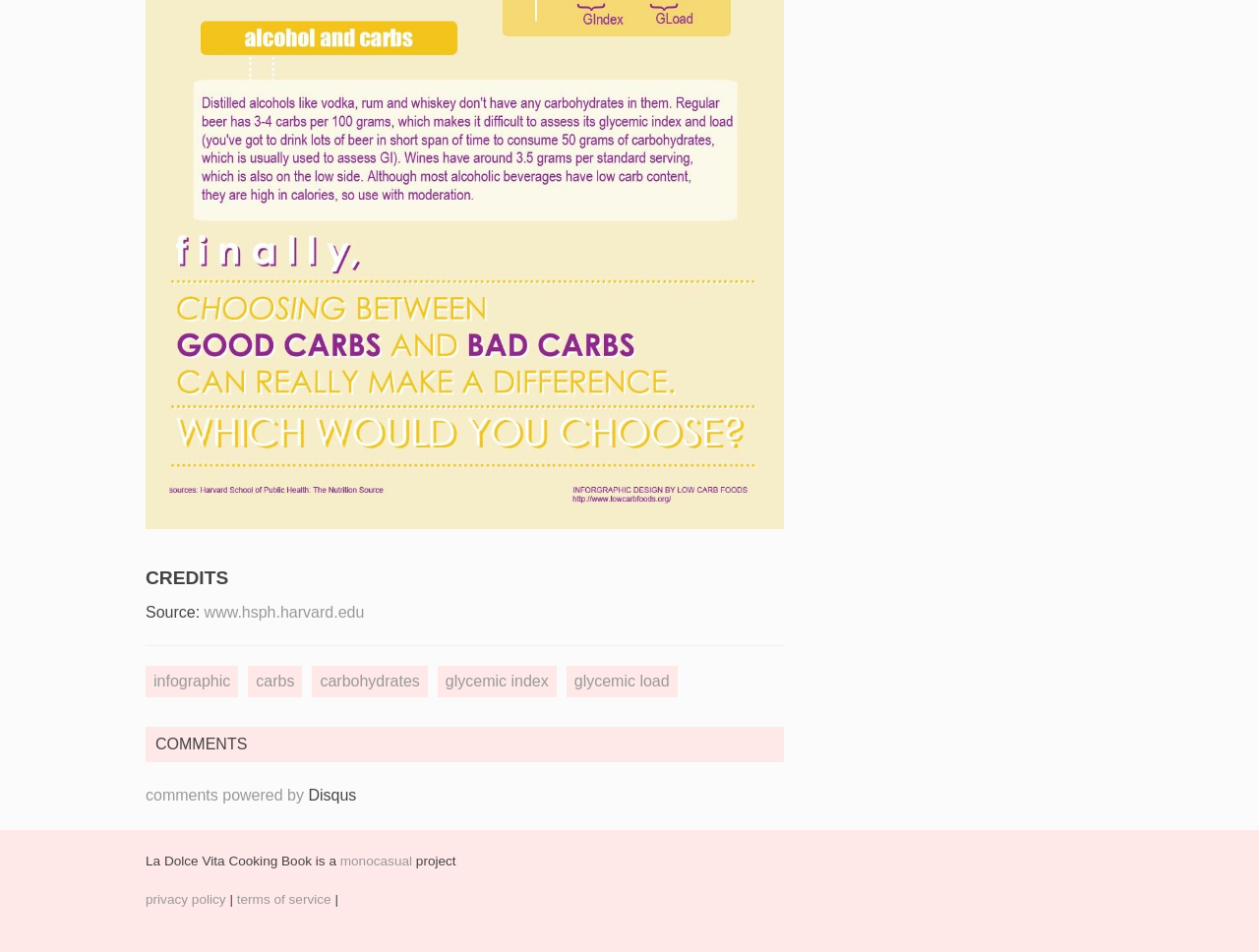What are the two policies mentioned at the bottom?
Analyze the image and deliver a detailed answer to the question.

At the bottom of the webpage, there are two links to policies: 'privacy policy' and 'terms of service', which are common policies found on websites.